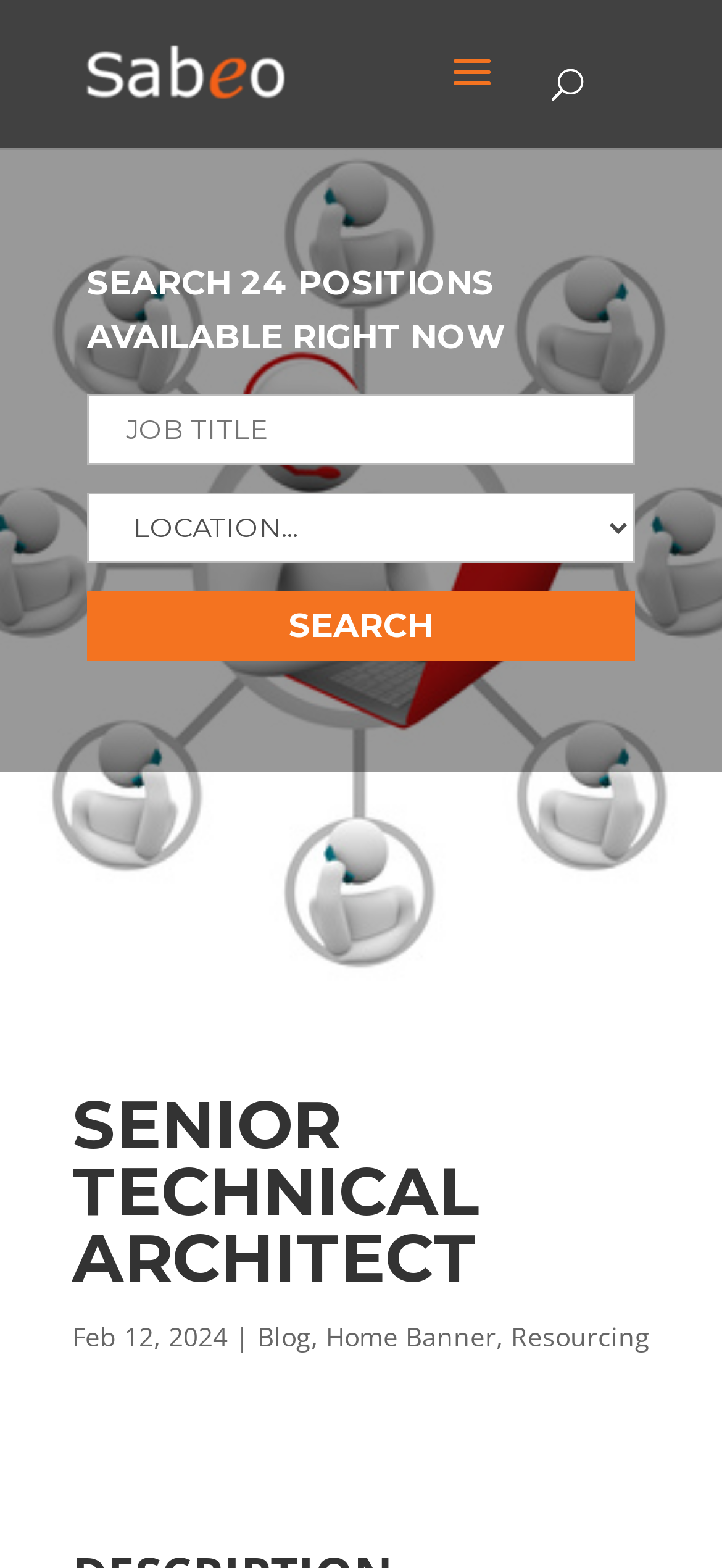Using the element description: "Blog", determine the bounding box coordinates. The coordinates should be in the format [left, top, right, bottom], with values between 0 and 1.

[0.356, 0.84, 0.431, 0.863]